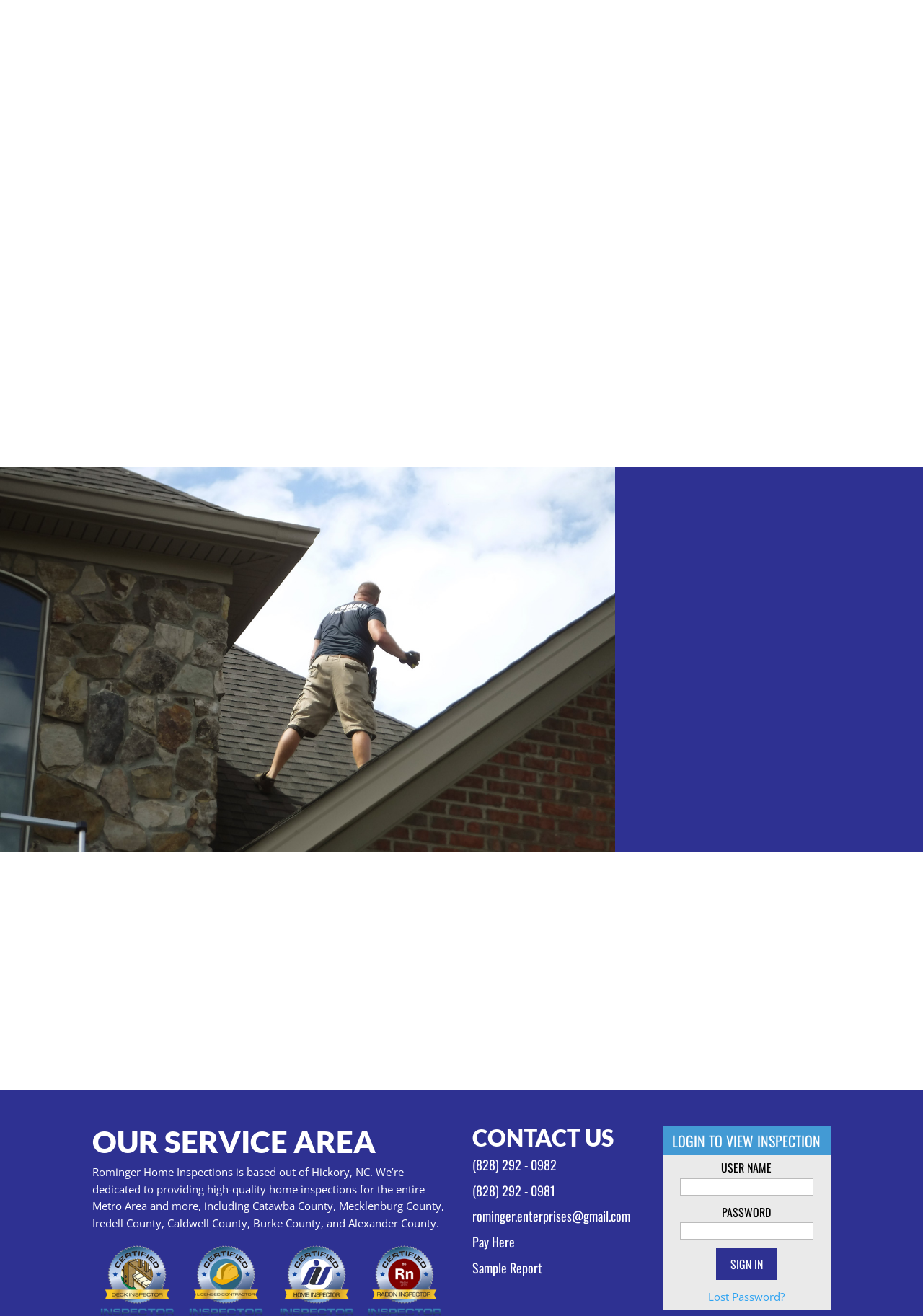Please locate the bounding box coordinates of the element that should be clicked to complete the given instruction: "Click on the 'Arch Linux' link".

None